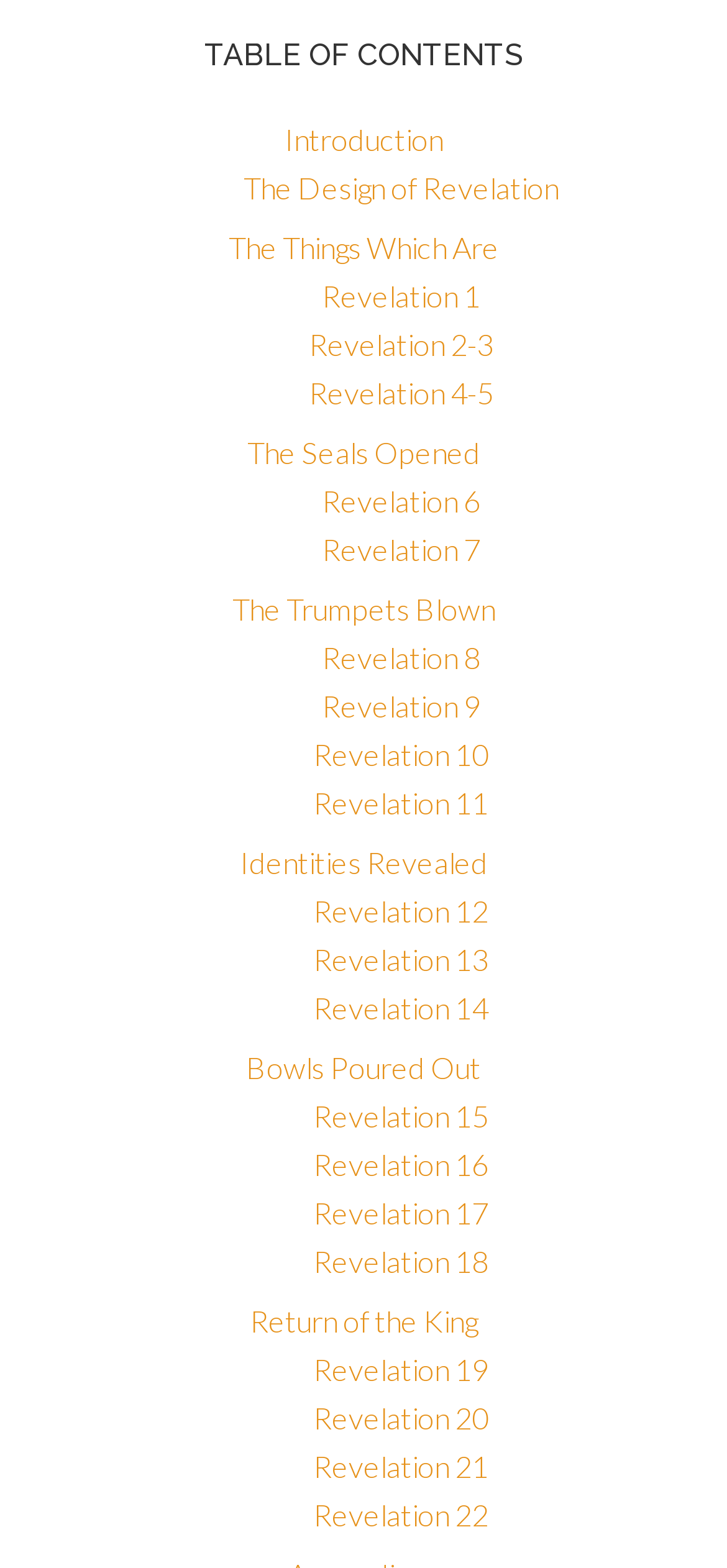Provide the bounding box coordinates of the section that needs to be clicked to accomplish the following instruction: "view Revelation 1."

[0.442, 0.177, 0.66, 0.2]